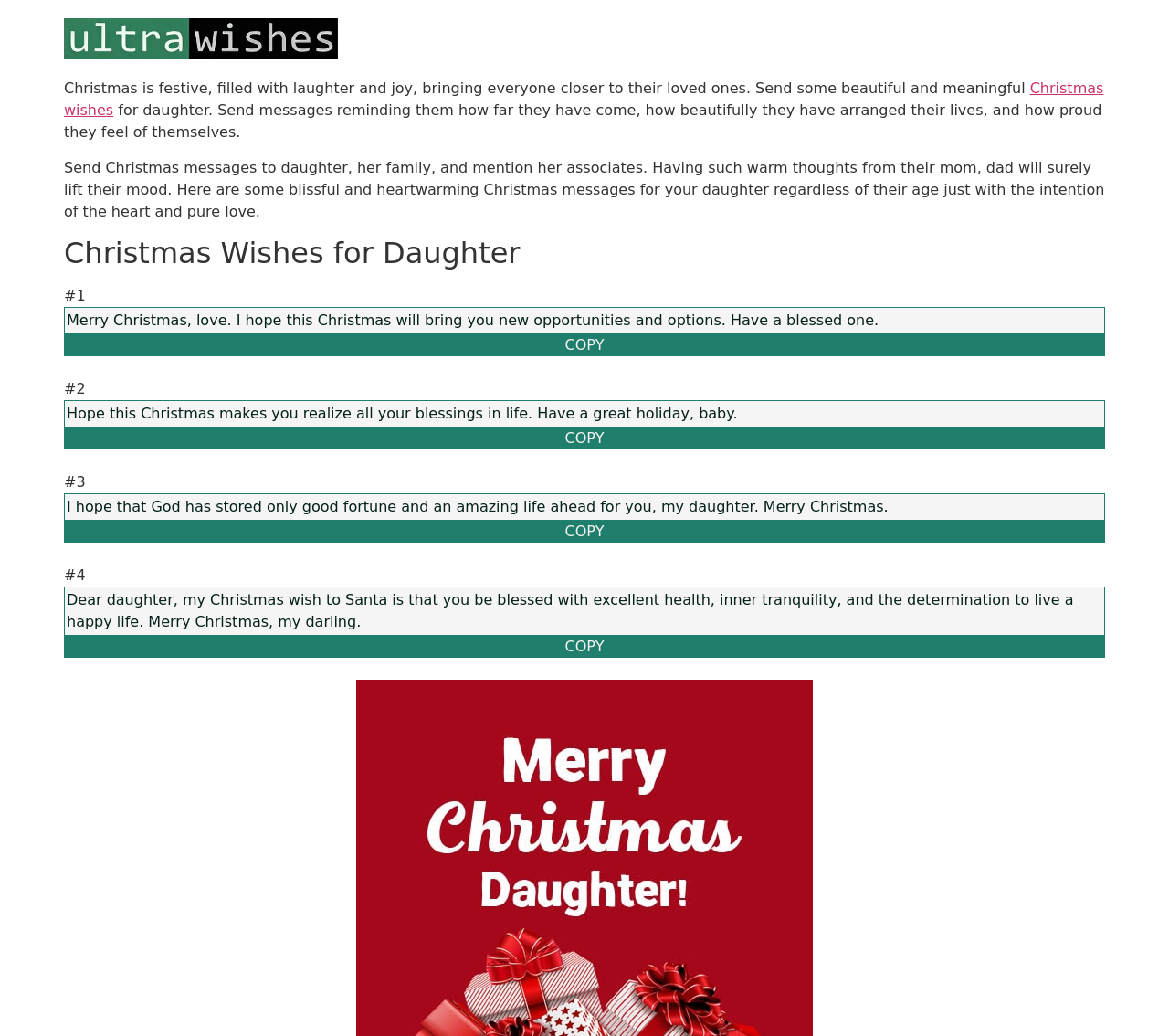Please provide a comprehensive answer to the question below using the information from the image: What is the purpose of this webpage?

Based on the content of the webpage, it appears to provide a collection of Christmas wishes and messages that can be sent to a daughter. The webpage contains several paragraphs of text that describe the importance of sending Christmas messages to a daughter, followed by a list of example messages.